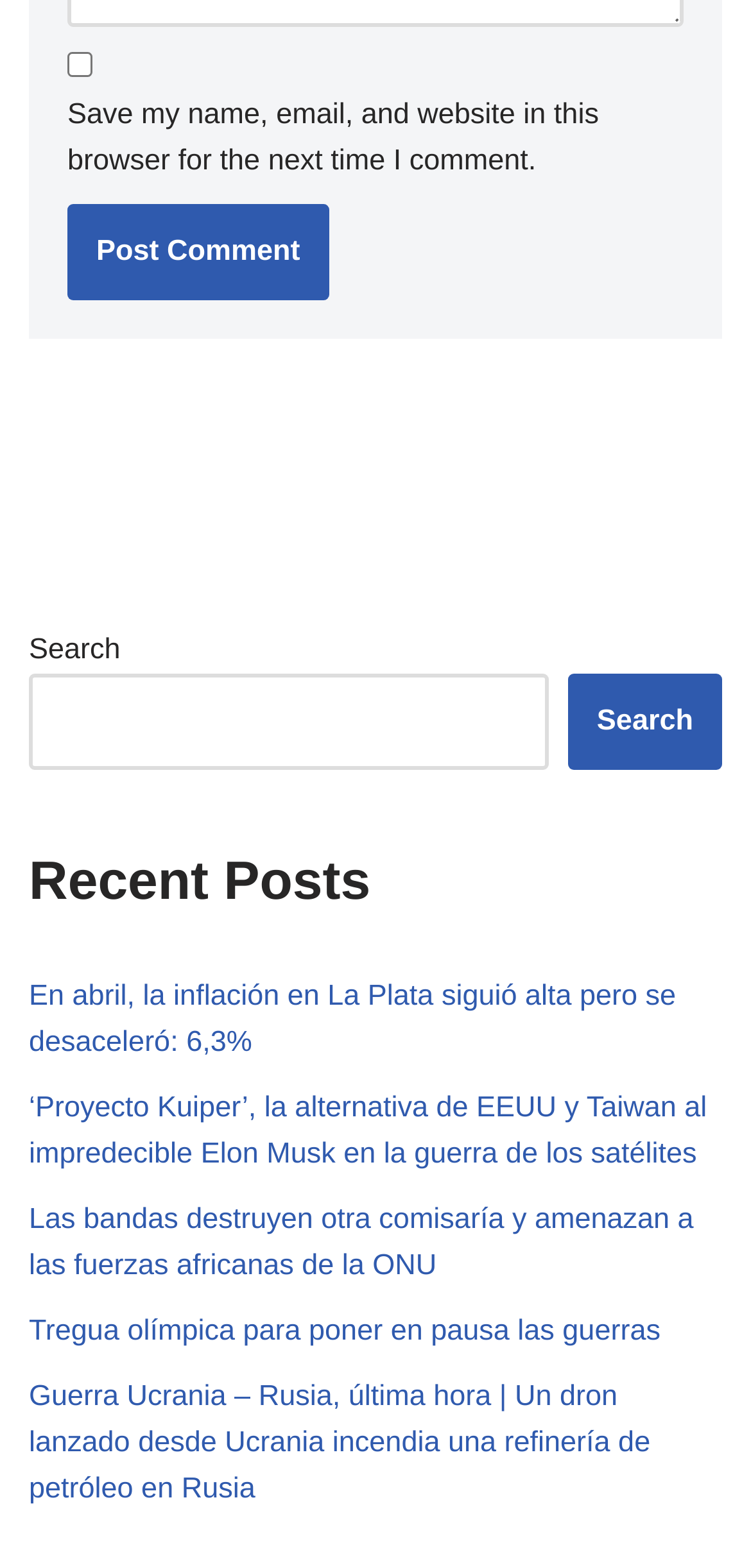What is the purpose of the checkbox?
Kindly answer the question with as much detail as you can.

The checkbox on the webpage is used to save the user's name, email, and website in the browser for the next time they comment, making it easier for them to comment in the future.